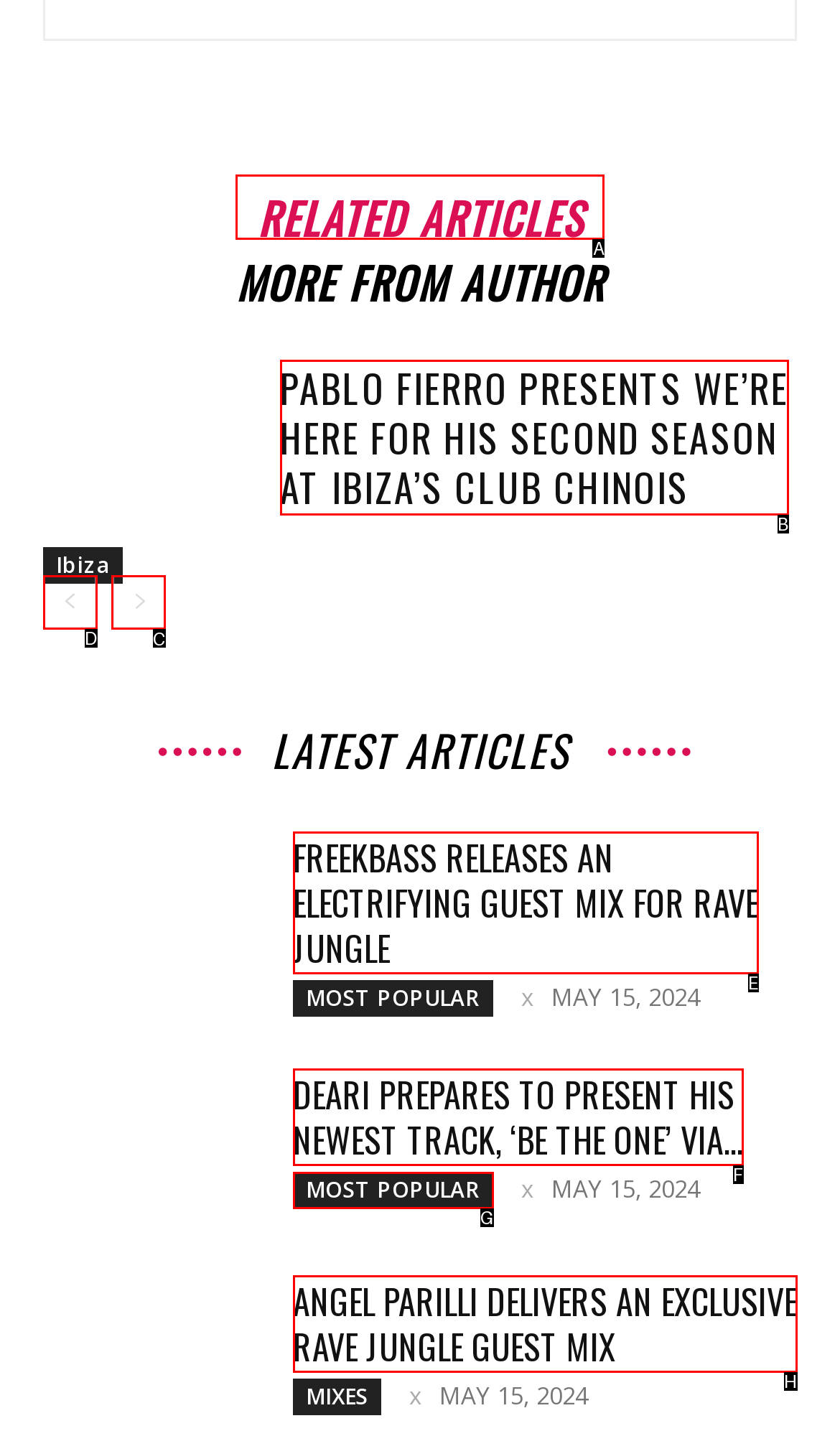From the options shown in the screenshot, tell me which lettered element I need to click to complete the task: Go to the next page.

C